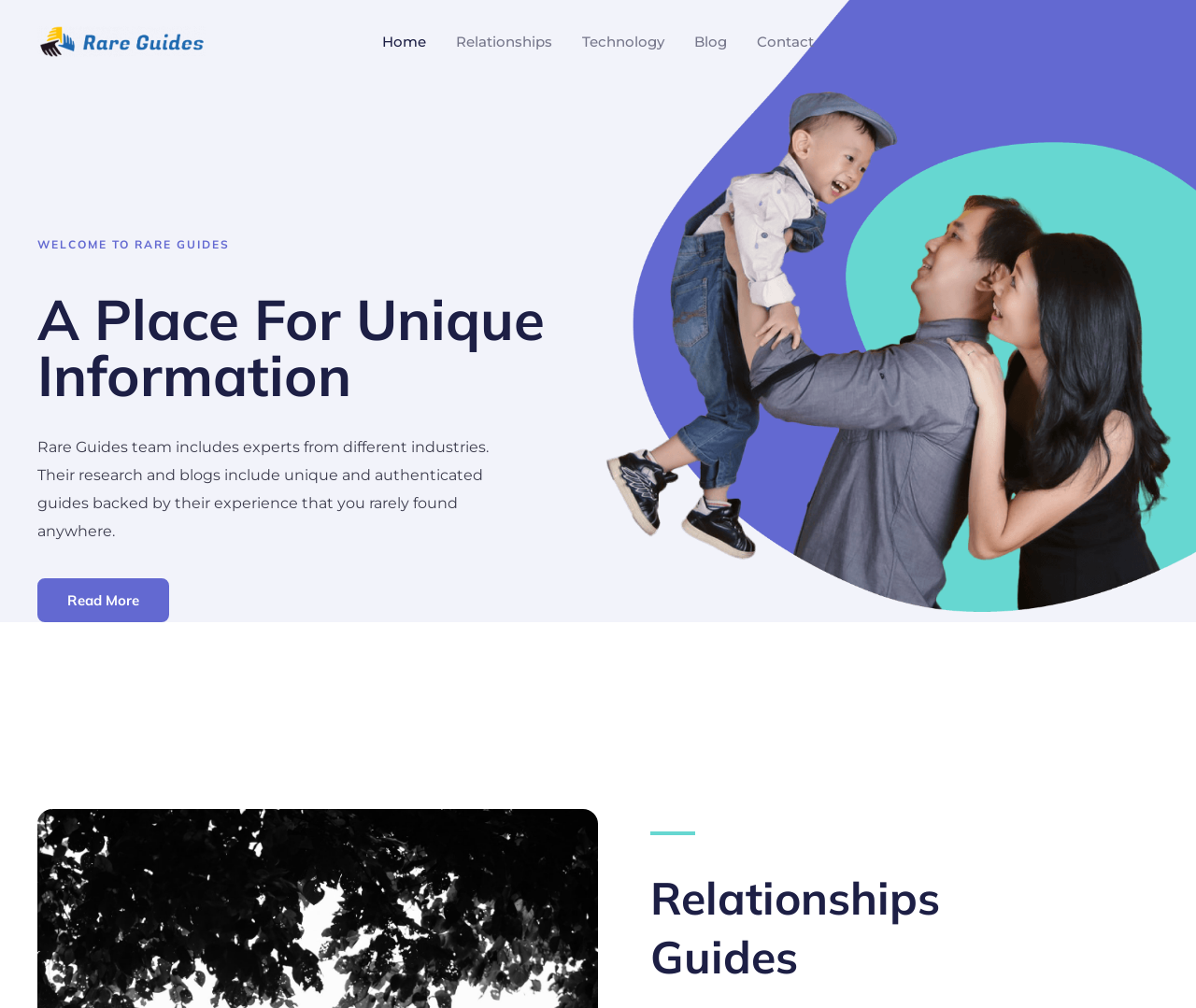Please determine the bounding box coordinates of the element's region to click for the following instruction: "read relationships guides".

[0.544, 0.862, 0.919, 0.978]